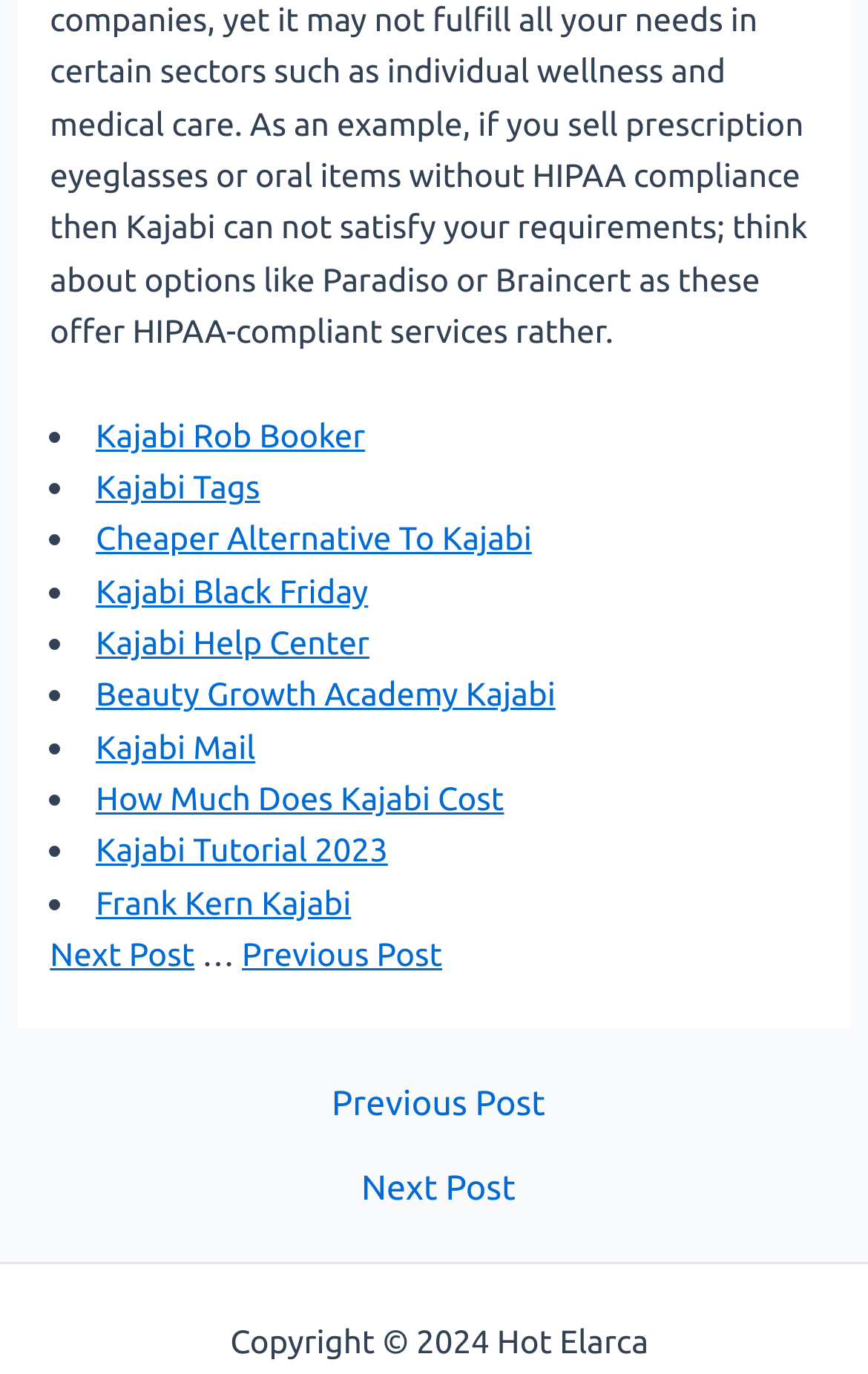Carefully examine the image and provide an in-depth answer to the question: What is the last item in the list of links?

I examined the list of links on the webpage and found that the last item is 'Kajabi Tutorial 2023', which is a link related to Kajabi.